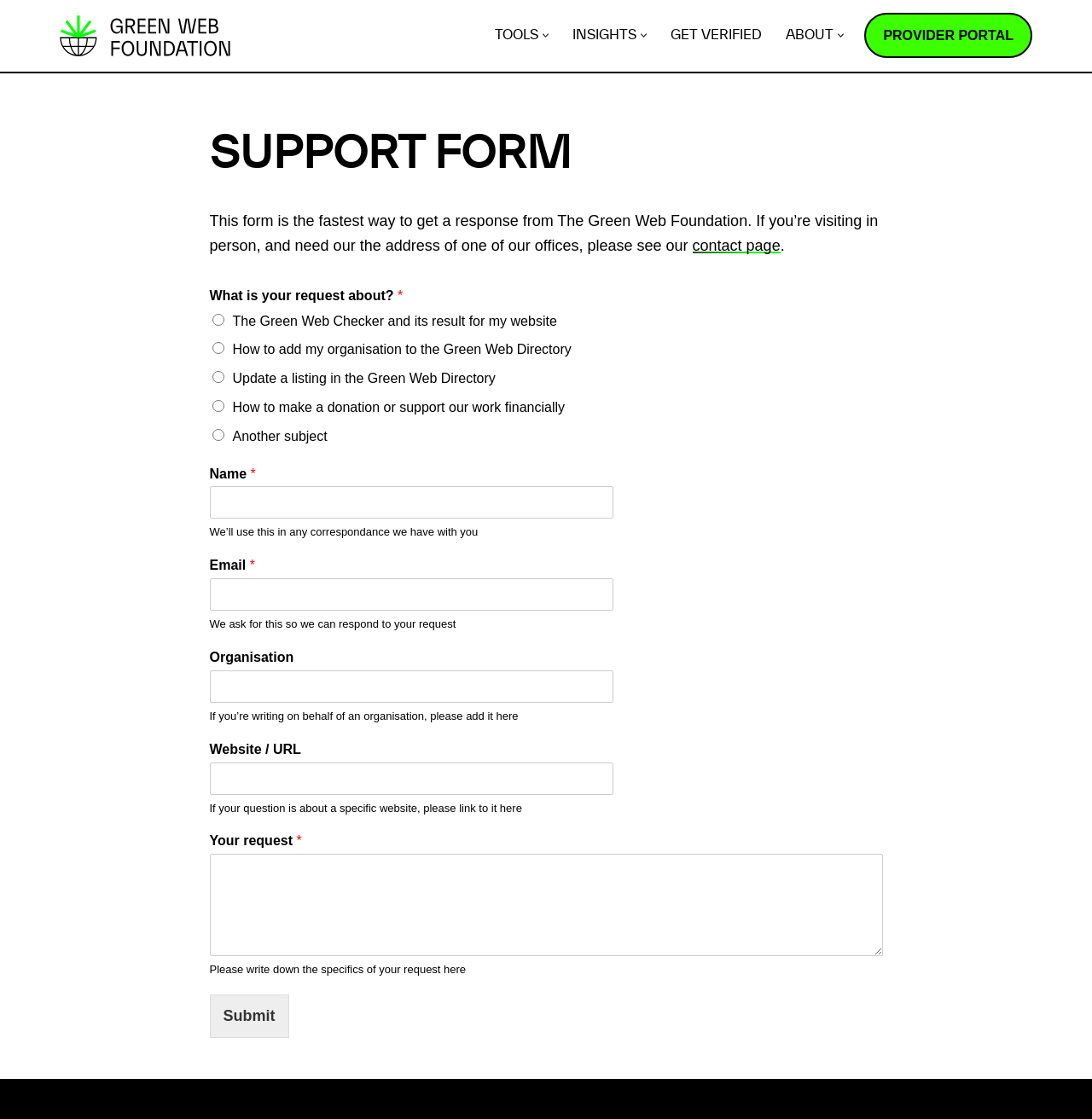Please provide the bounding box coordinates in the format (top-left x, top-left y, bottom-right x, bottom-right y). Remember, all values are floating point numbers between 0 and 1. What is the bounding box coordinate of the region described as: Get verified

[0.614, 0.022, 0.698, 0.041]